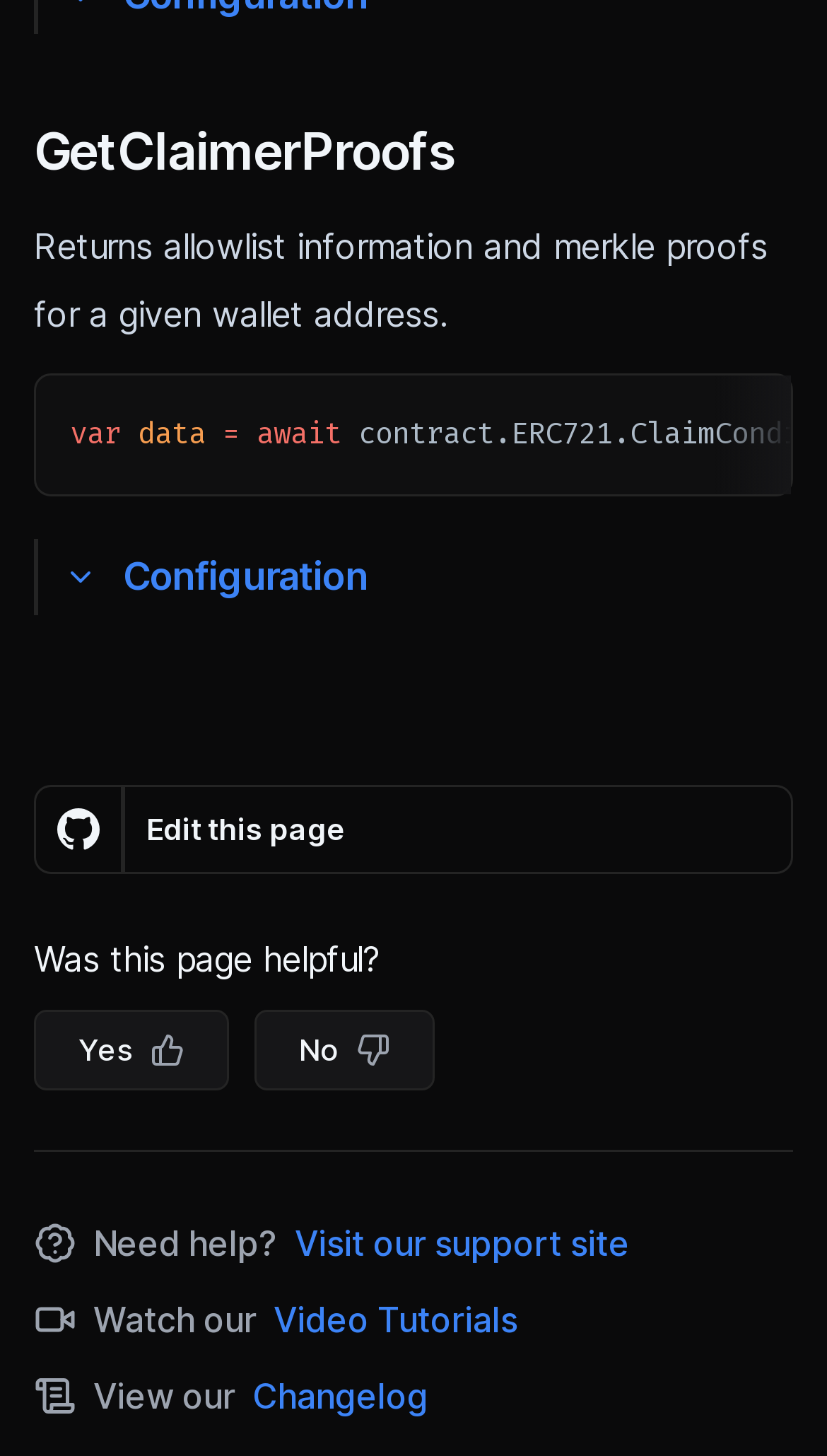Based on the visual content of the image, answer the question thoroughly: What is the topic of the video tutorials?

The link 'Video Tutorials' is present on the page, but the topic of the video tutorials is not explicitly stated. It can be inferred that the video tutorials are related to the content of the webpage, but the specific topic is unknown.